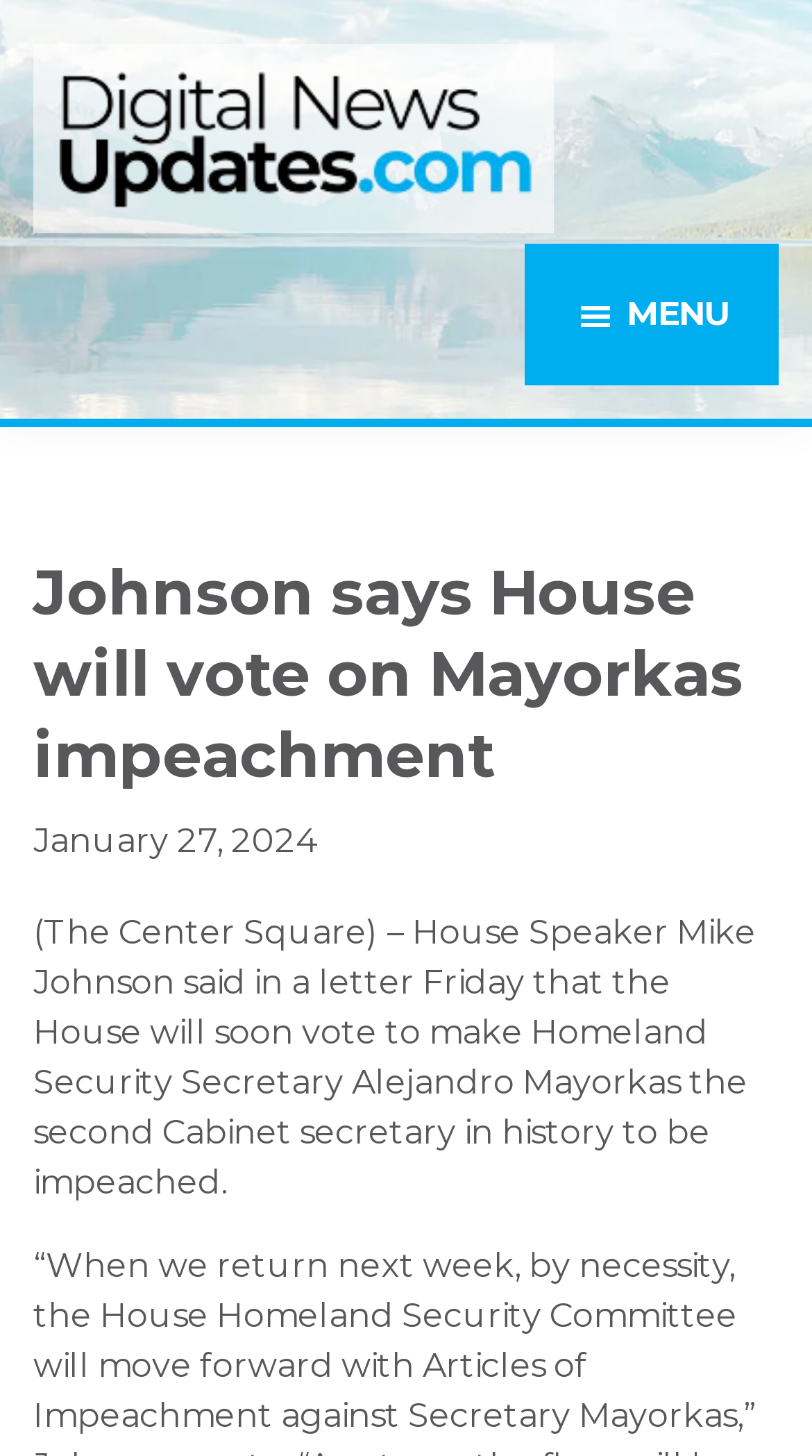Provide a one-word or one-phrase answer to the question:
What is the name of the news organization mentioned?

The Center Square